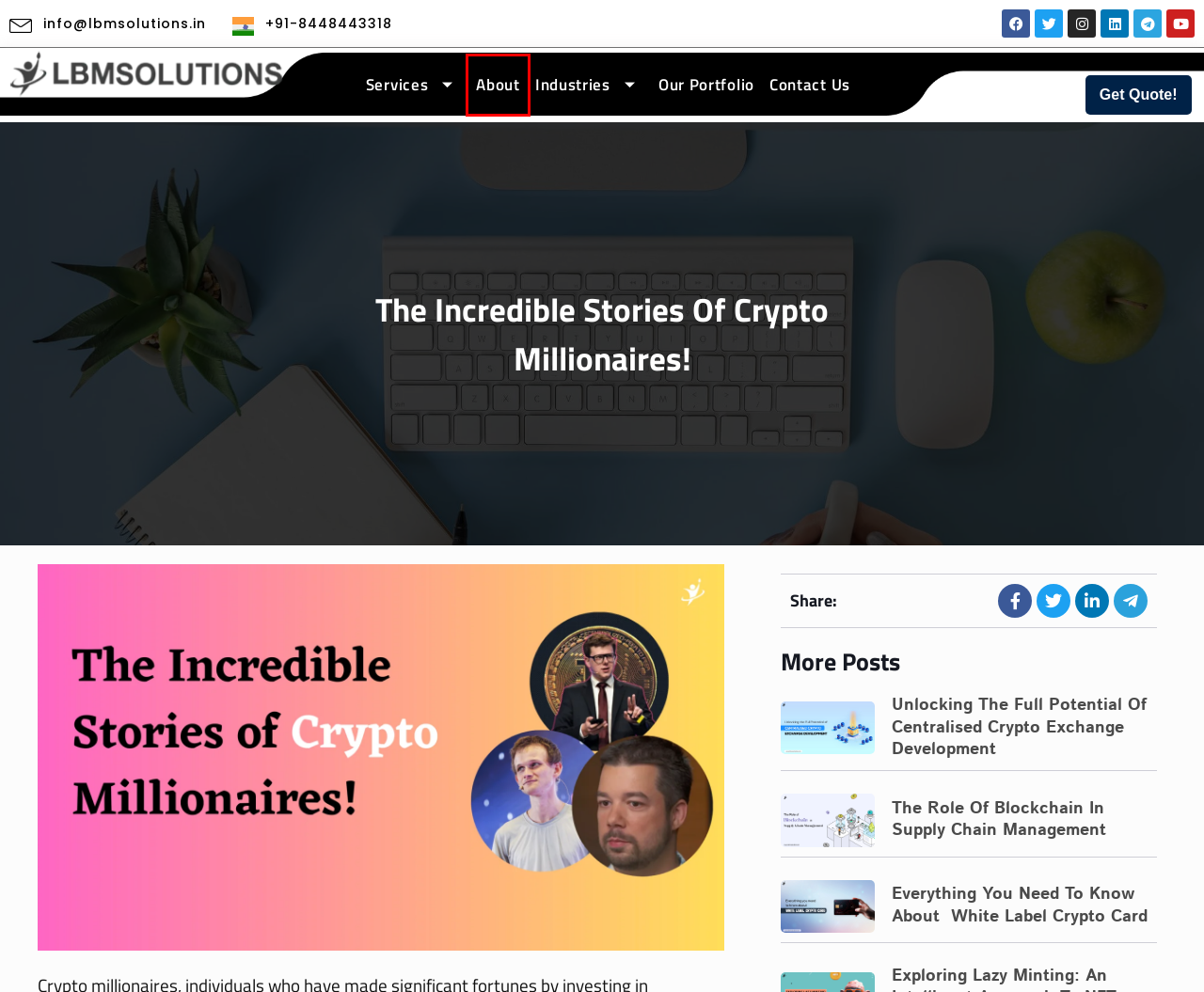You have a screenshot of a webpage with a red bounding box around an element. Identify the webpage description that best fits the new page that appears after clicking the selected element in the red bounding box. Here are the candidates:
A. Our Portfolio - Blockchain Development Company | Software Development | LBM Solutions
B. Expert Solutions with a Leading Crypto Exchange Development Company
C. About - Blockchain Development Company | Software Development | LBM Solutions
D. Unlocking Digital Magic: Lazy Minting, NFT development company
E. own your crypto card with Crypto Exchange Development Company
F. Contact Us - Blockchain Development Company | Software Development | LBM Solutions
G. Experience Seamless Operations by an Expert Blockchain Development Company
H. Our-team - Blockchain Development Company | Software Development | LBM Solutions

C